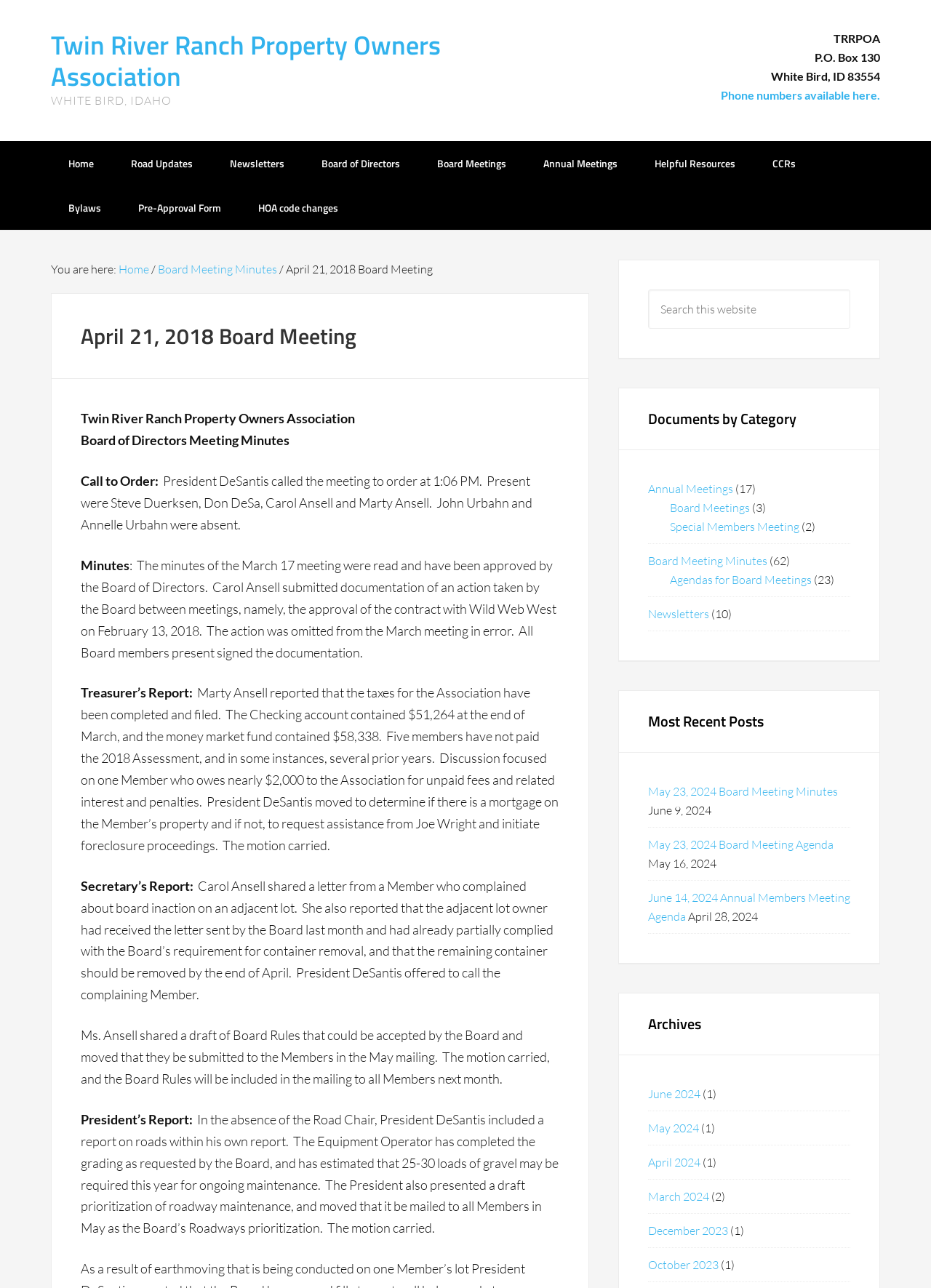Bounding box coordinates are specified in the format (top-left x, top-left y, bottom-right x, bottom-right y). All values are floating point numbers bounded between 0 and 1. Please provide the bounding box coordinate of the region this sentence describes: name="s" placeholder="Search this website"

[0.696, 0.225, 0.913, 0.255]